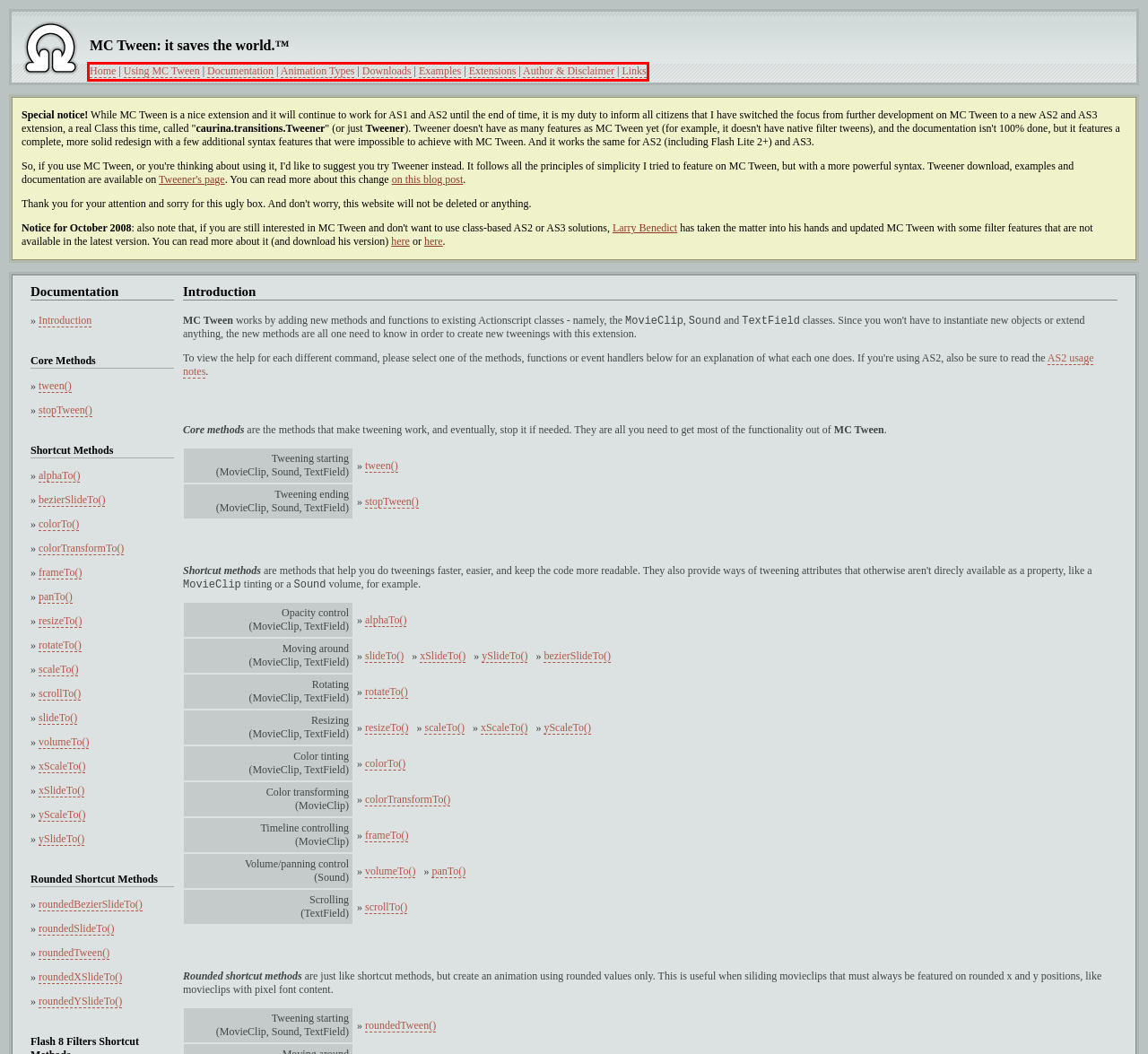Identify the text inside the red bounding box on the provided webpage screenshot by performing OCR.

Home | Using MC Tween | Documentation | Animation Types | Downloads | Examples | Extensions | Author & Disclaimer | Links